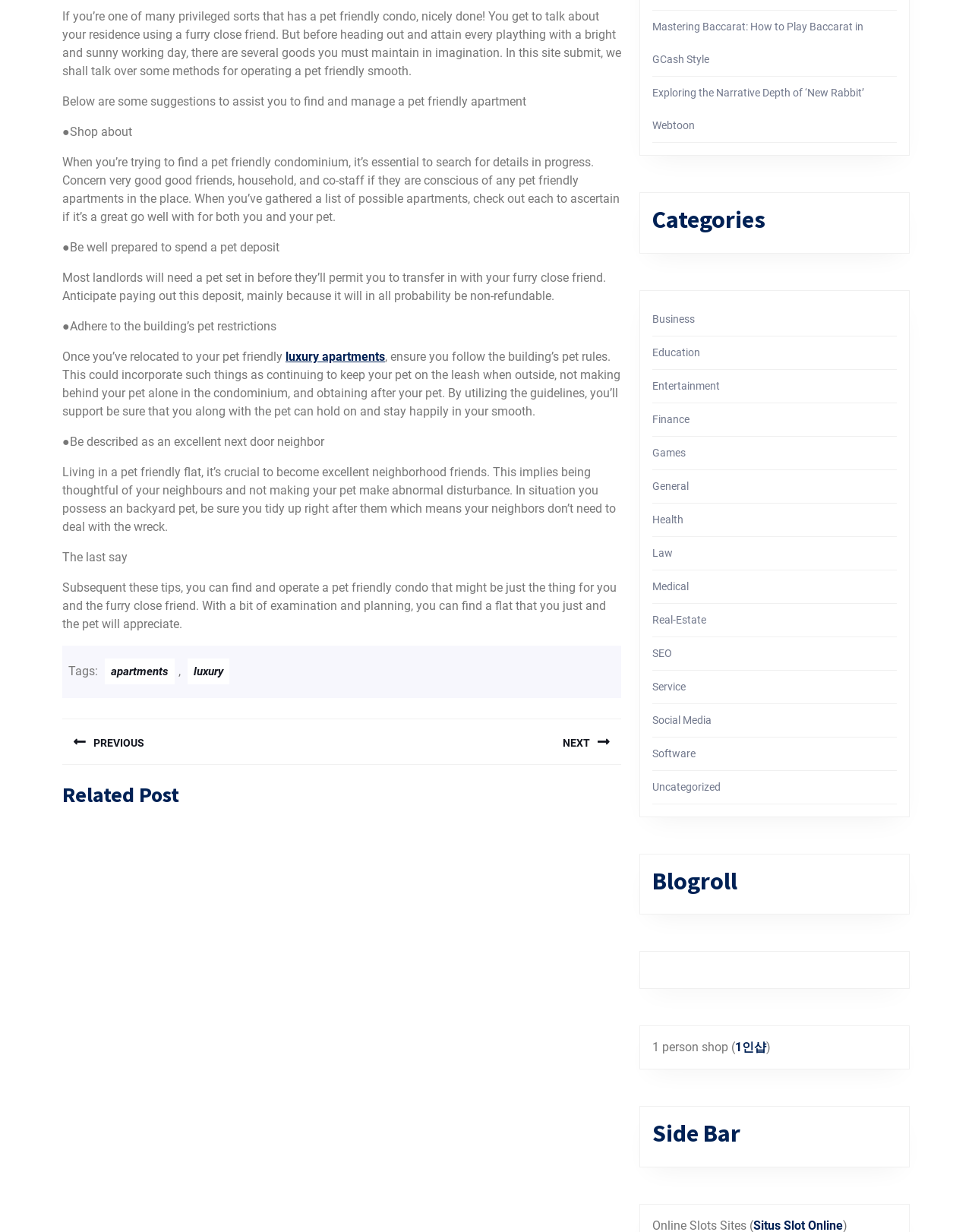For the following element description, predict the bounding box coordinates in the format (top-left x, top-left y, bottom-right x, bottom-right y). All values should be floating point numbers between 0 and 1. Description: News & Insights

None